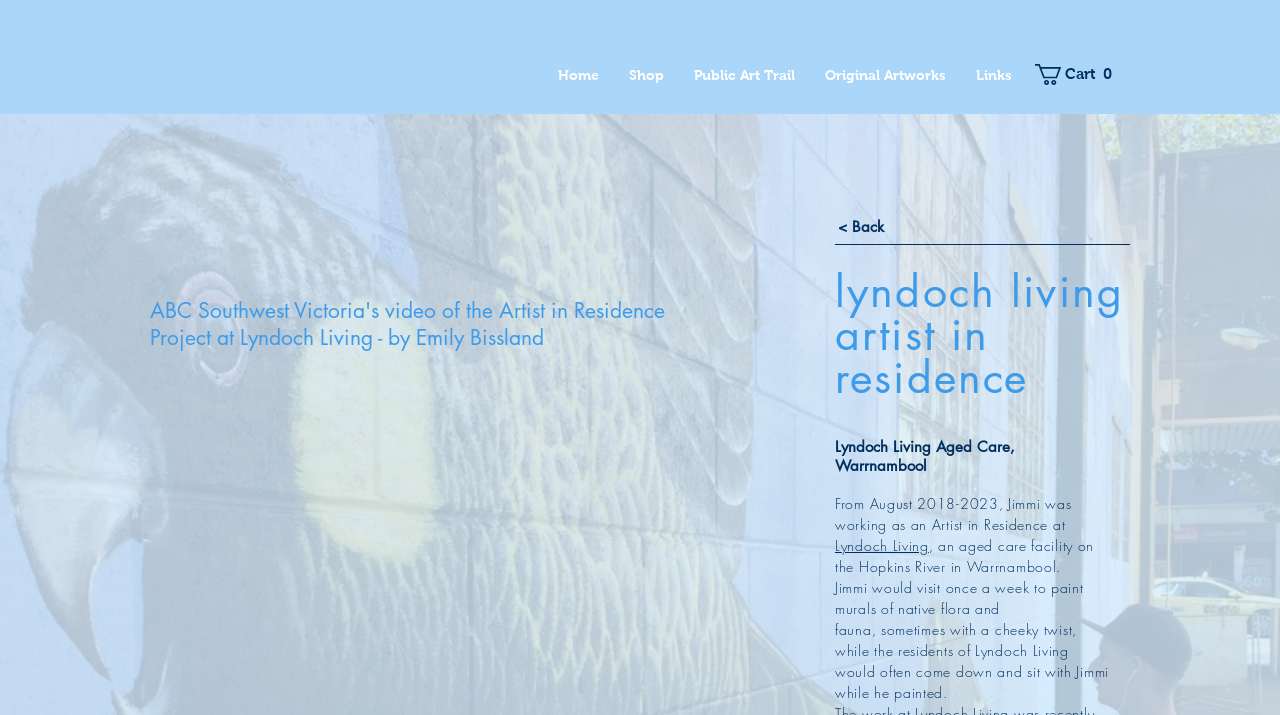Determine the bounding box coordinates of the clickable element to complete this instruction: "View Cart". Provide the coordinates in the format of four float numbers between 0 and 1, [left, top, right, bottom].

[0.809, 0.09, 0.875, 0.119]